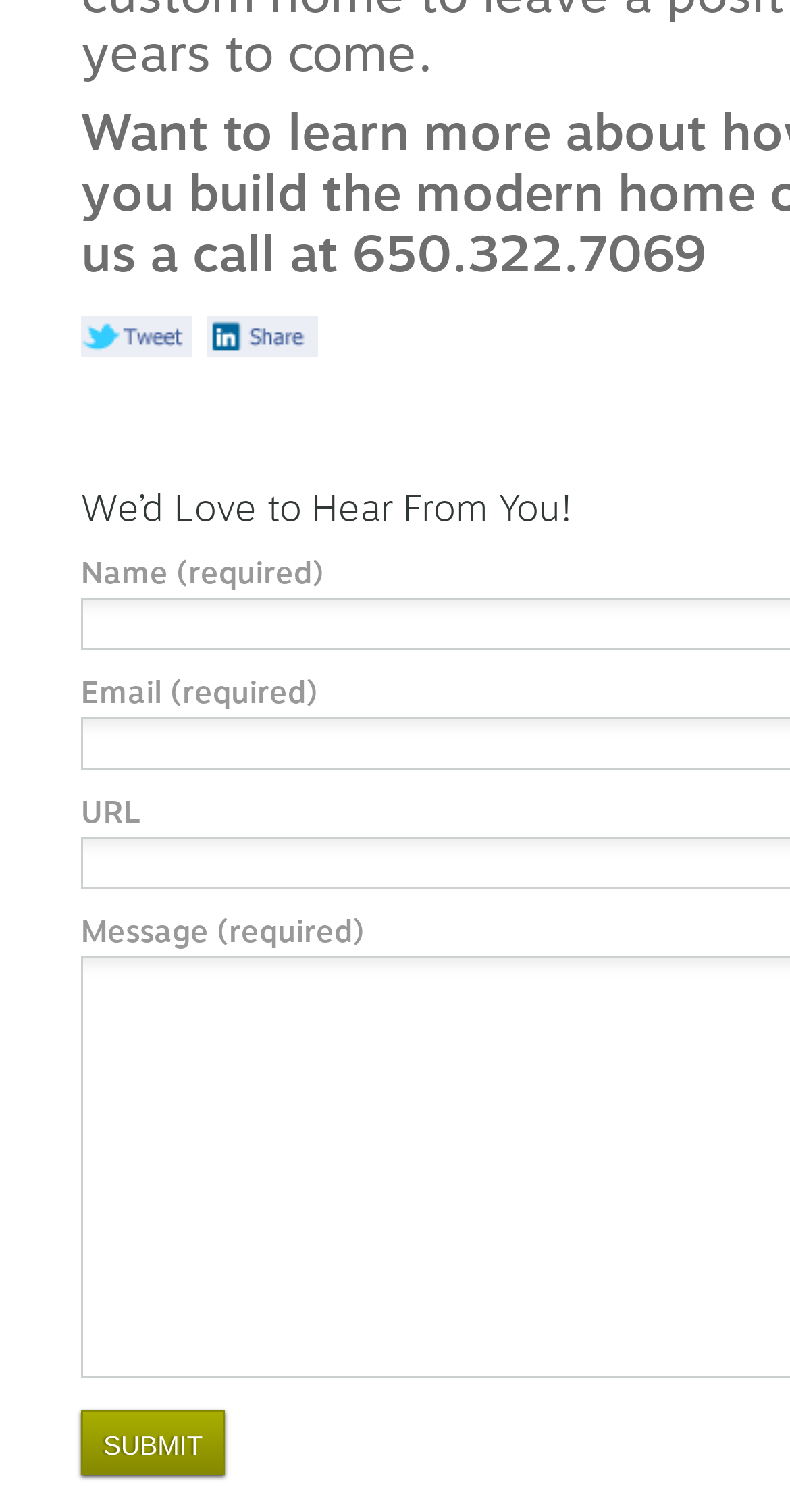What is the label of the input field below 'Name'?
Based on the visual information, provide a detailed and comprehensive answer.

The input field below the 'Name' field is labeled as 'Email', indicating that it is meant for entering the user's email address.